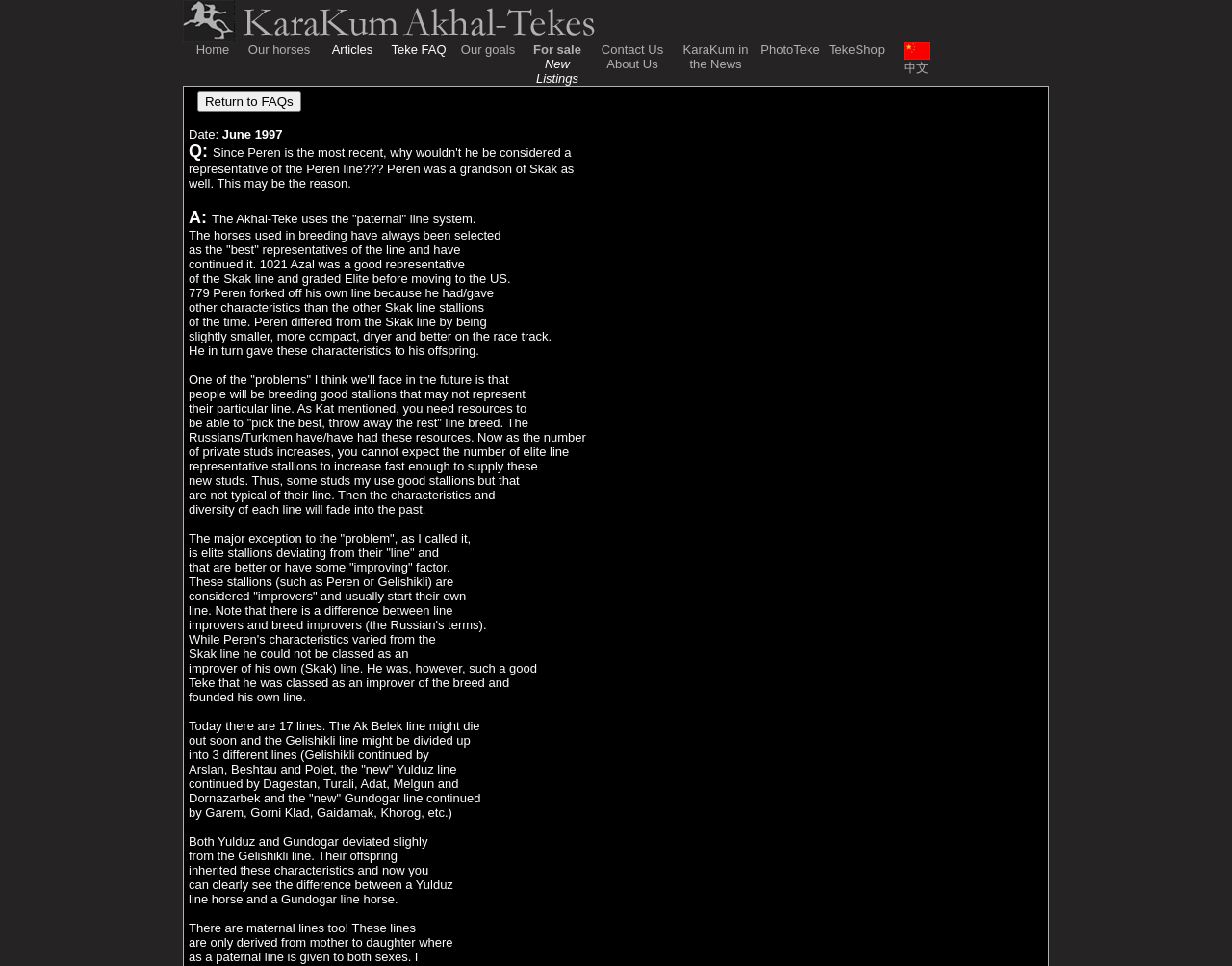Give a succinct answer to this question in a single word or phrase: 
How many links are in the top navigation bar?

17